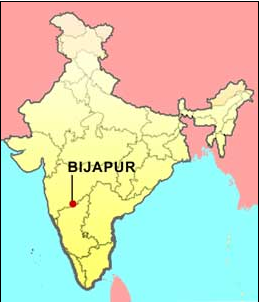Explain the image in a detailed way.

The image features a map of India highlighting the location of Bijapur, marked with a red dot. Positioned in the southern part of the country, Bijapur is known for its rich history and cultural heritage. The surrounding regions are depicted in lighter shades, providing a clear context of its geographical placement within India. This visual serves to emphasize the town's significance, particularly in the context of discussions or articles related to its cultural or spiritual importance.